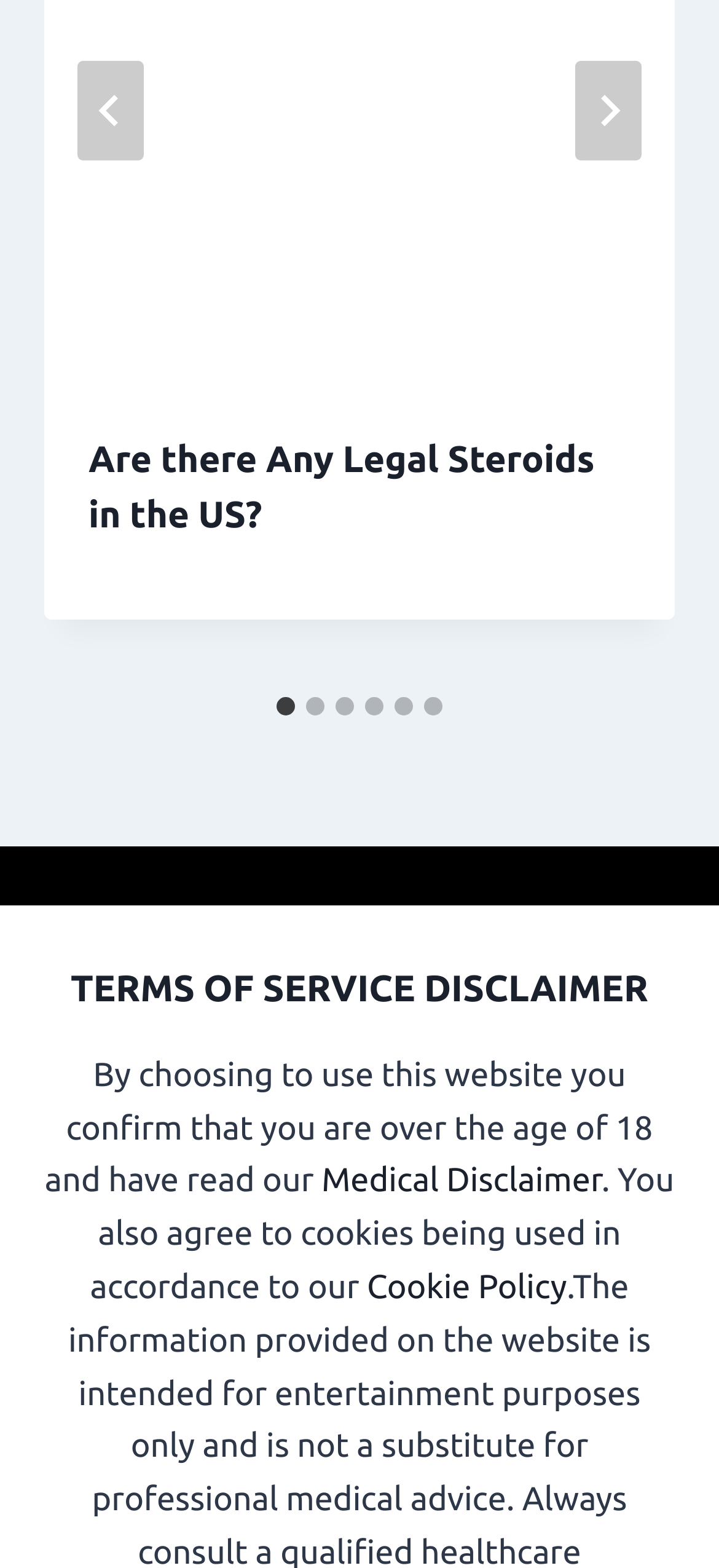Identify the bounding box coordinates of the clickable region required to complete the instruction: "Read terms of service disclaimer". The coordinates should be given as four float numbers within the range of 0 and 1, i.e., [left, top, right, bottom].

[0.062, 0.612, 0.938, 0.648]